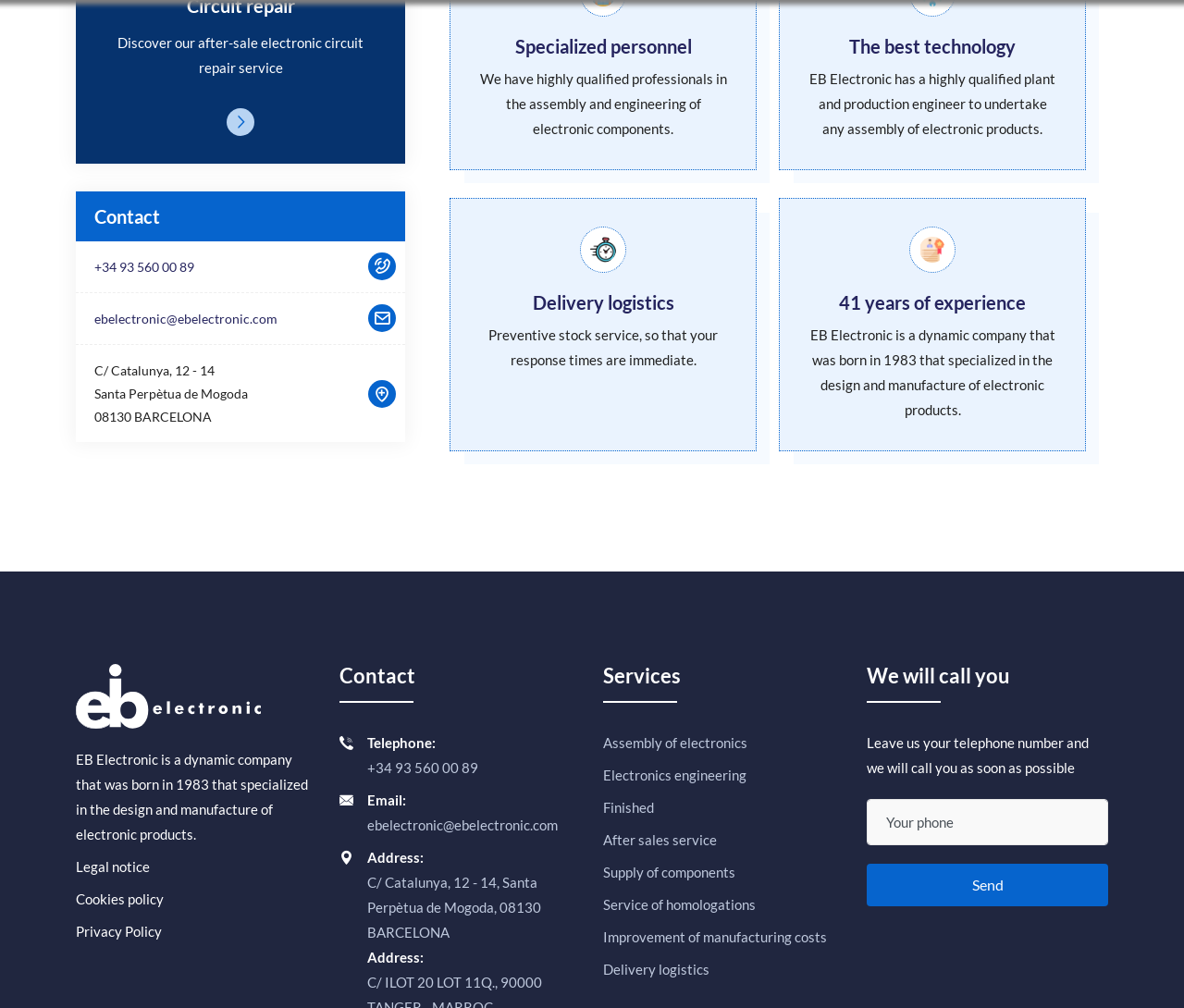What is the company's address?
Provide a thorough and detailed answer to the question.

The company's address can be found in the contact section, which is located at the top of the webpage. It is listed as 'C/ Catalunya, 12 - 14, Santa Perpètua de Mogoda, 08130 BARCELONA'.